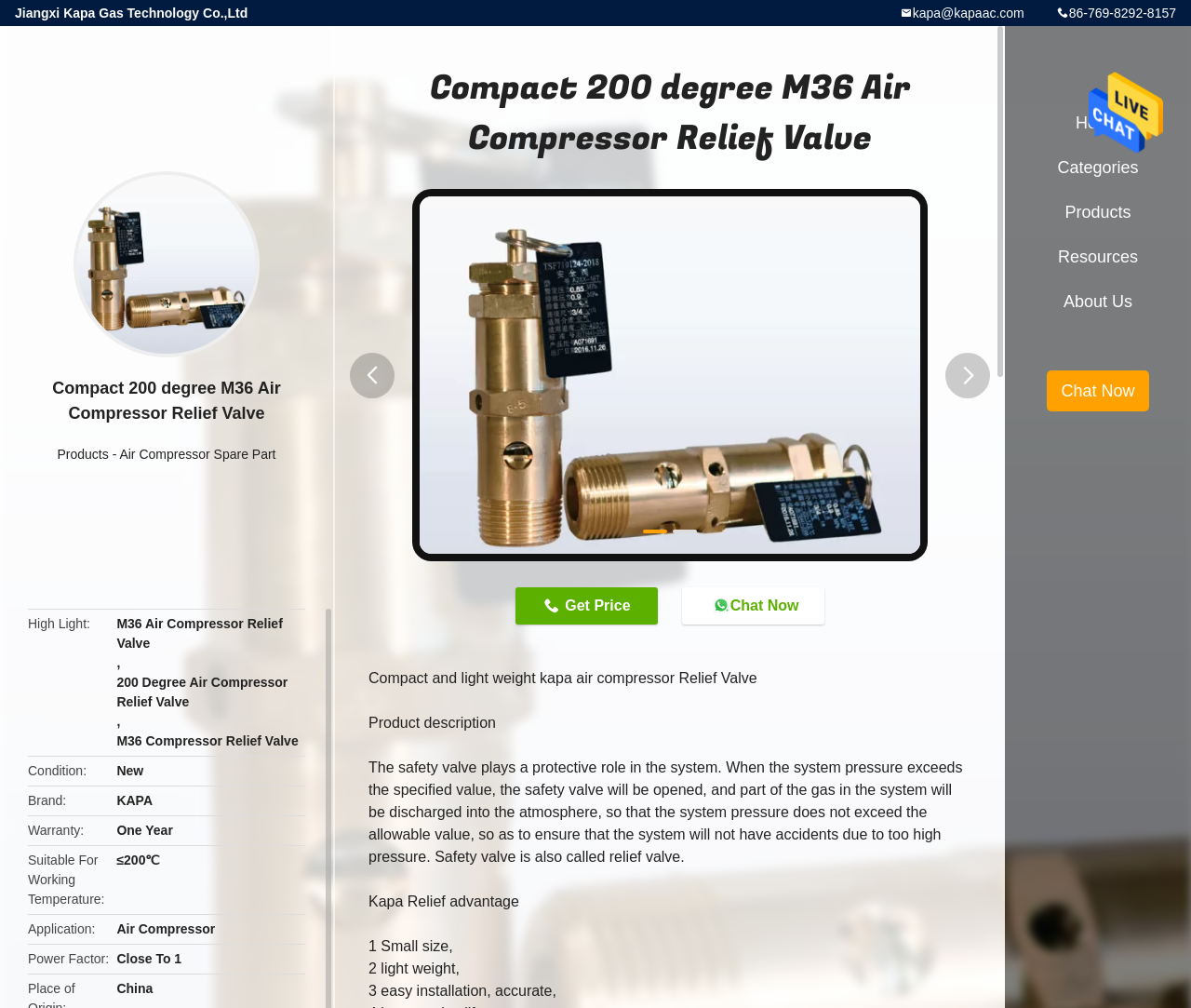What is the purpose of the safety valve in the system?
Look at the webpage screenshot and answer the question with a detailed explanation.

I read the product description and found the information about the safety valve. It says that the safety valve plays a protective role in the system, opening when the system pressure exceeds the specified value and discharging gas into the atmosphere to prevent accidents due to high pressure.